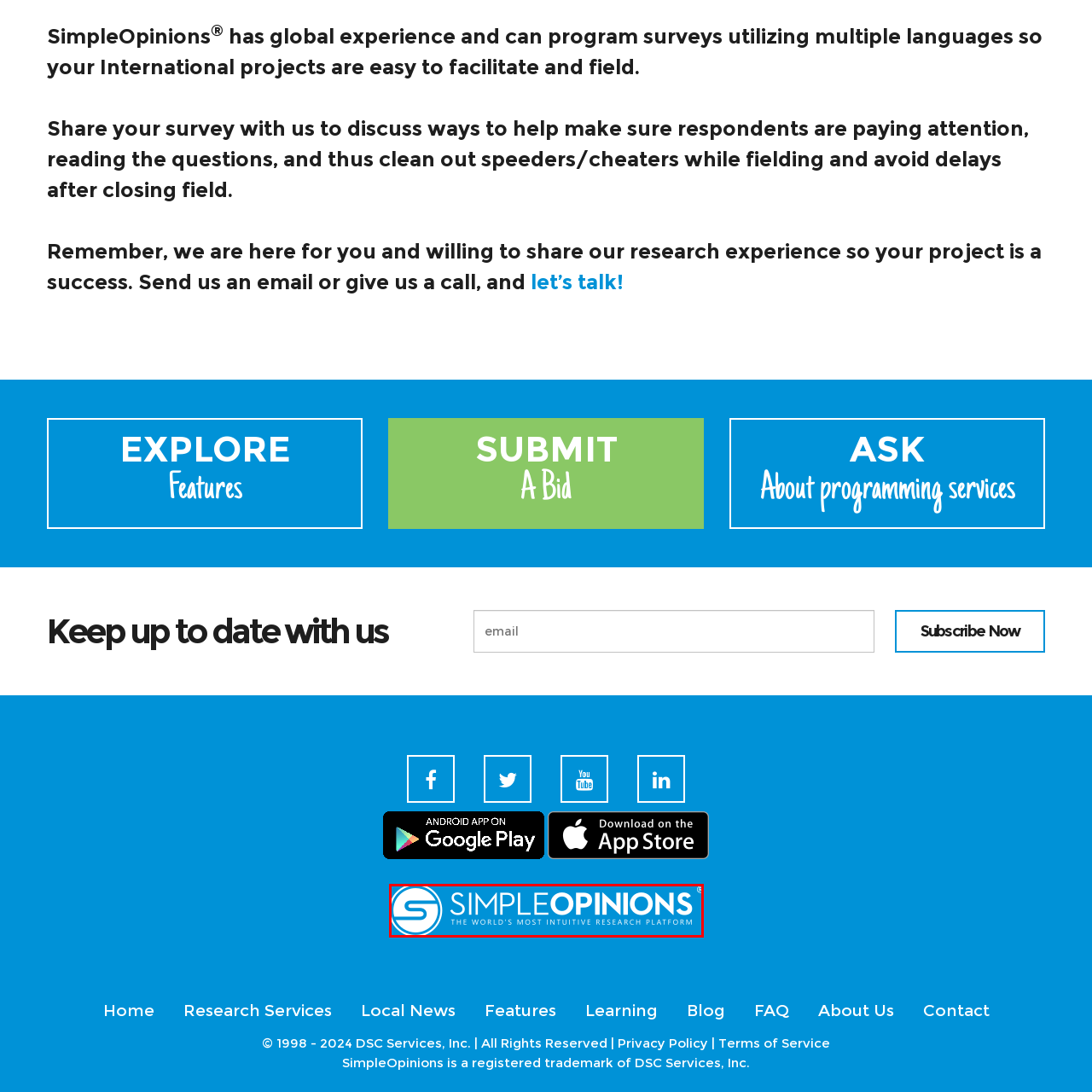Give an in-depth explanation of the image captured within the red boundary.

The image features the logo of "SimpleOpinions," a company that positions itself as the world’s most intuitive research platform. The logo is prominently displayed against a striking blue background and includes the stylized text "SIMPLEOPINIONS" where "SIMPLE" is in bold, emphasizing its straightforward approach. The design incorporates a circular emblem alongside the name, reinforcing the brand identity. This logo communicates the company's commitment to making research processes easier and more accessible. The registered trademark symbol indicates that this branding is legally protected, highlighting the company's professional standing in the market.